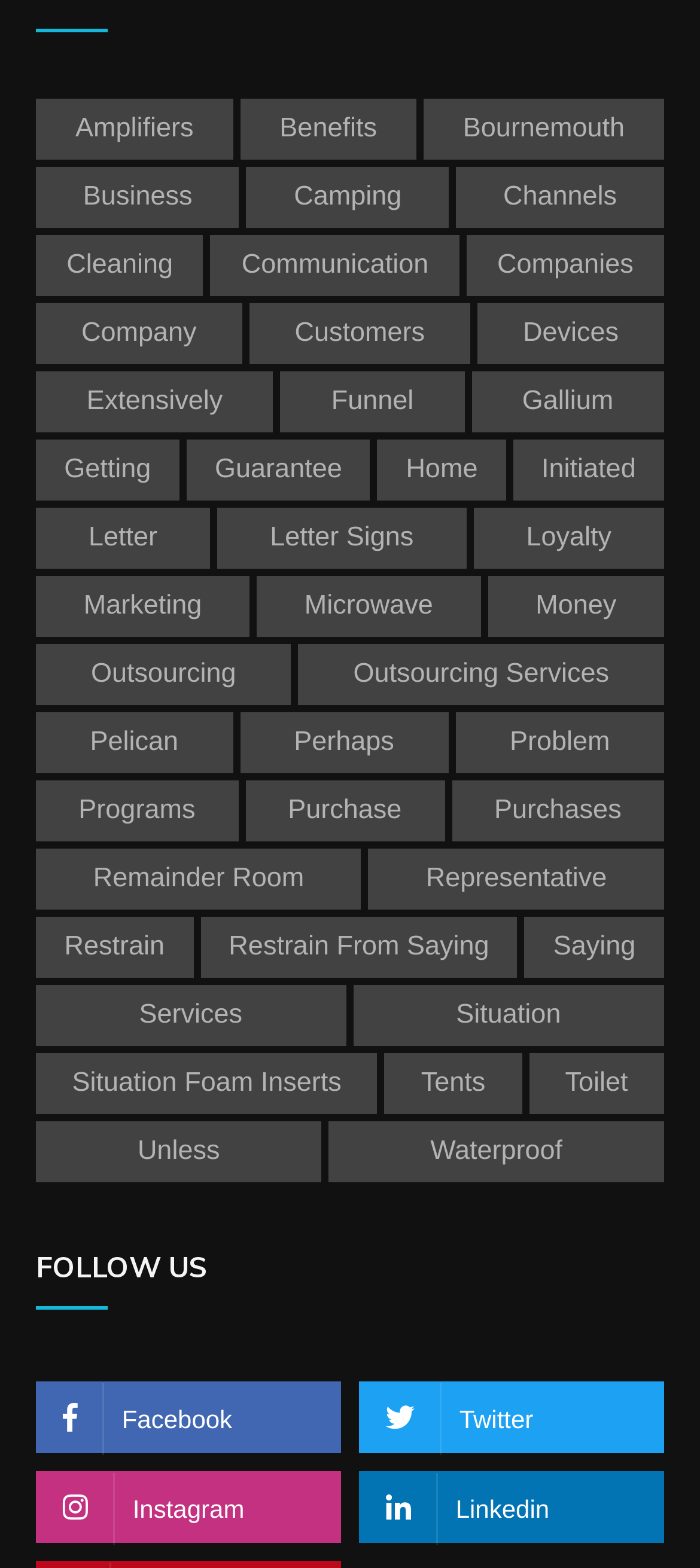Provide a one-word or short-phrase response to the question:
How many links are there under 'Marketing'?

3